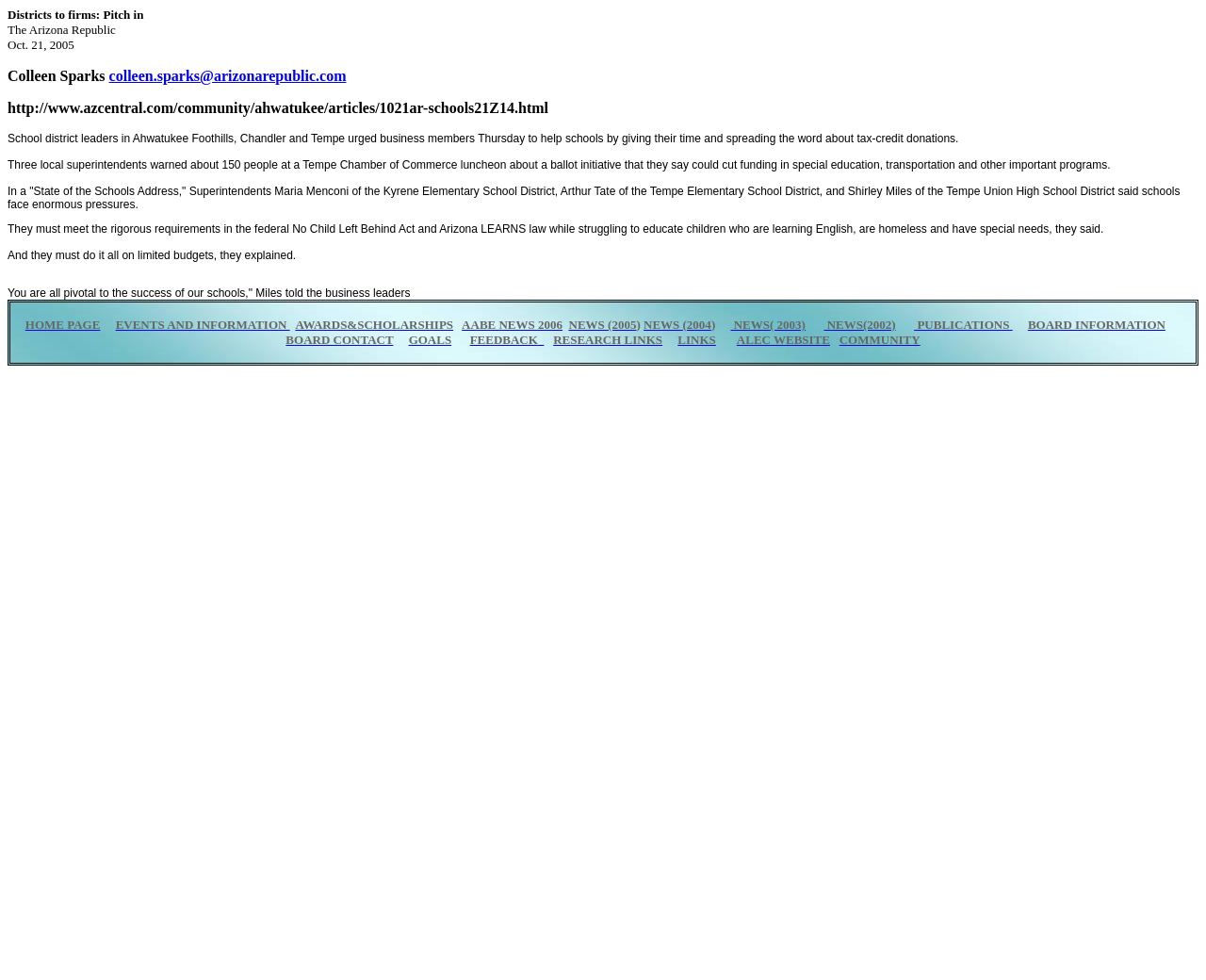Please determine the bounding box coordinates of the element to click on in order to accomplish the following task: "Read the article about How do arcade bars work?". Ensure the coordinates are four float numbers ranging from 0 to 1, i.e., [left, top, right, bottom].

None